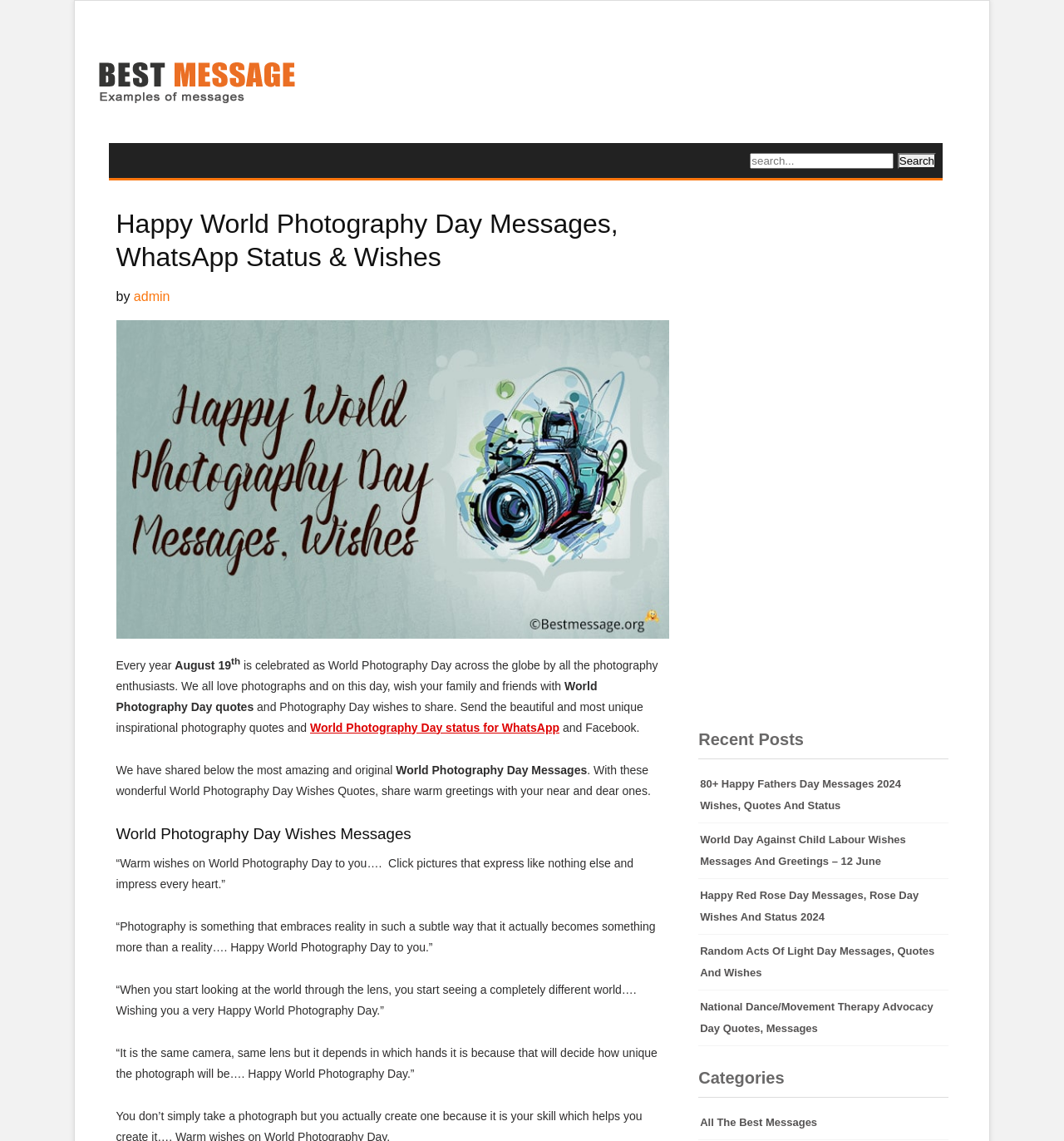Please identify the bounding box coordinates of the element's region that should be clicked to execute the following instruction: "Read World Photography Day quotes". The bounding box coordinates must be four float numbers between 0 and 1, i.e., [left, top, right, bottom].

[0.109, 0.595, 0.561, 0.625]